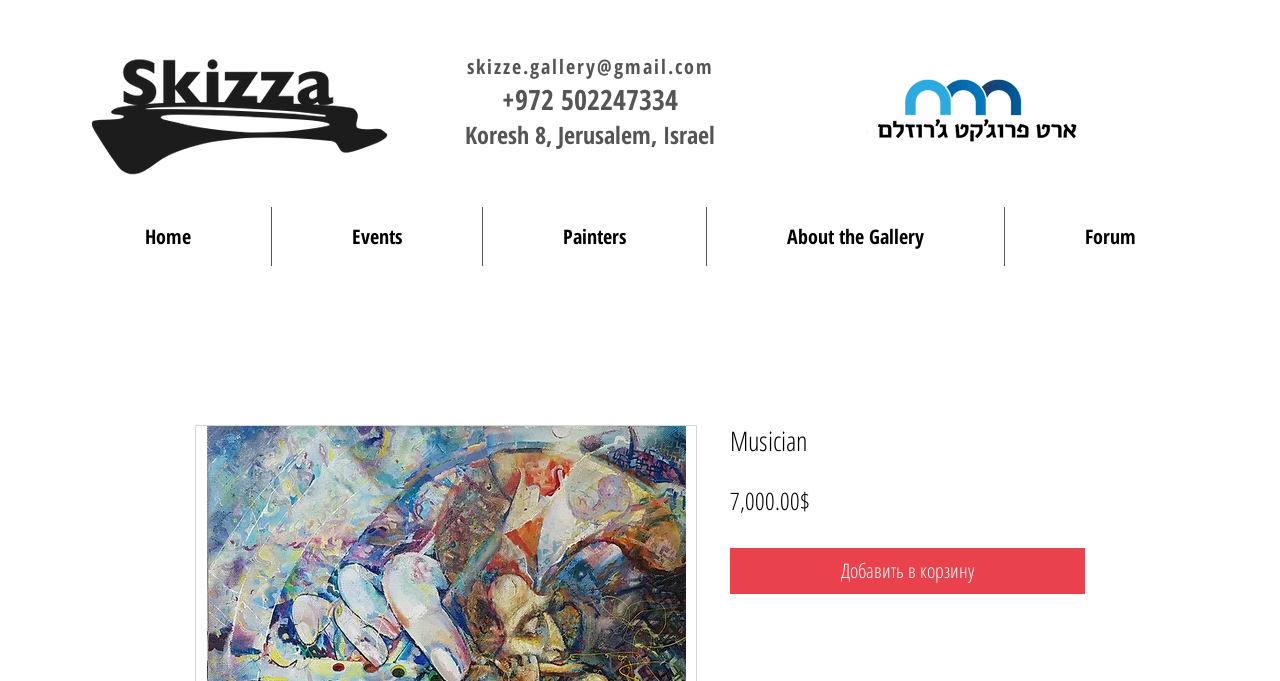Extract the bounding box for the UI element that matches this description: "Добавить в корзину".

[0.57, 0.805, 0.848, 0.873]